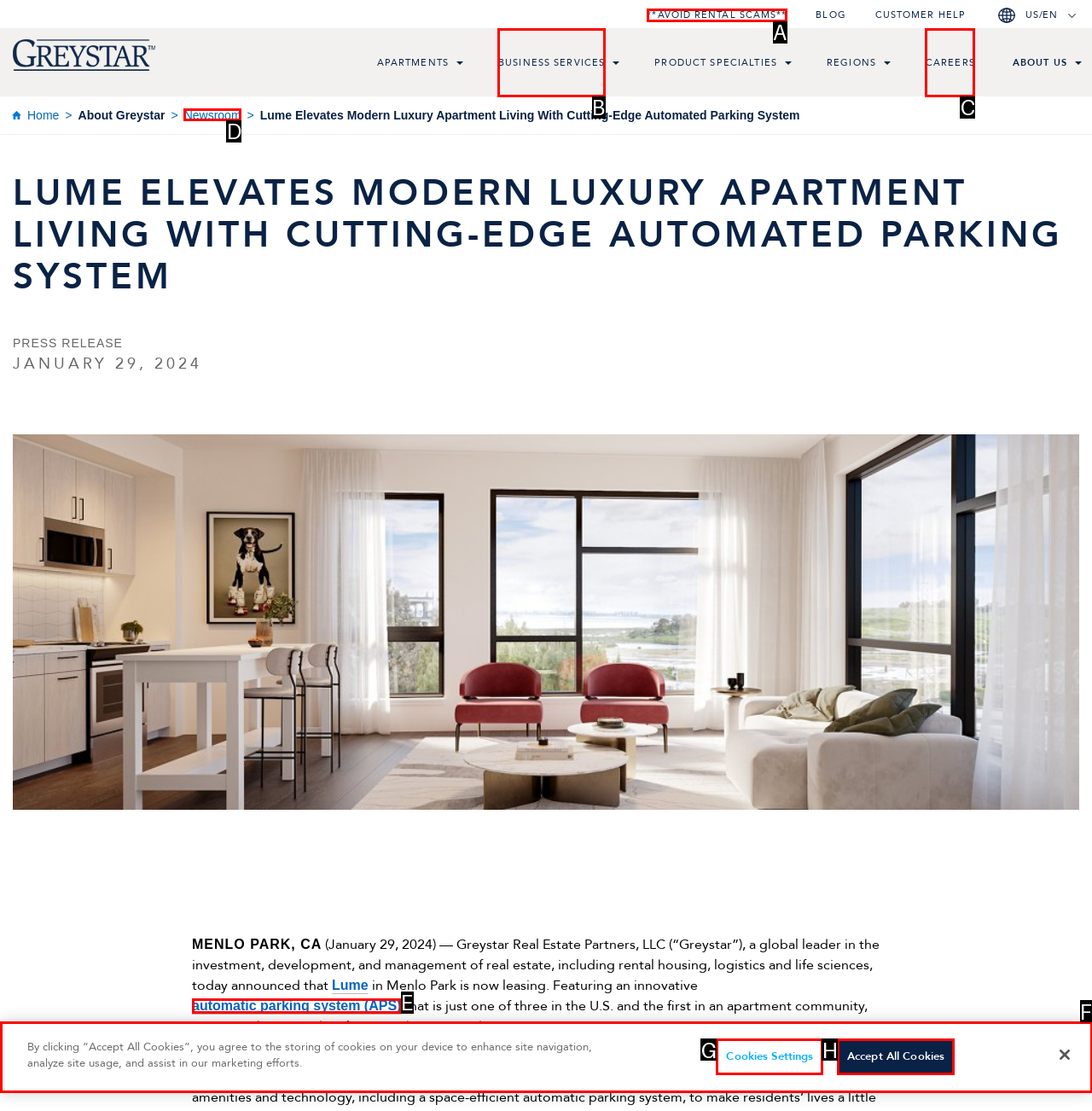Given the description: automatic parking system (APS)
Identify the letter of the matching UI element from the options.

E